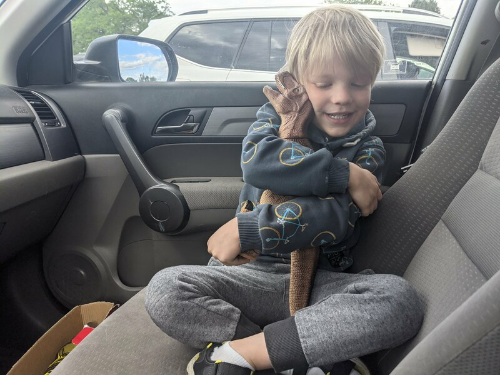Illustrate the scene in the image with a detailed description.

In the image, a young boy sits comfortably in the passenger seat of a car, displaying a joyful expression as he hugs a plush dinosaur toy resembling his favorite character, Shellvin. The boy is dressed in a dark hoodie adorned with vibrant, playful designs, paired with gray sweatpants. He sits cross-legged on the seat, showcasing a relaxed posture that emphasizes his affection towards the toy. Surrounding him are the interior elements of the car, including the door panel and the window, which allow natural light to illuminate his cheerful demeanor. The background hints at an outdoor setting, possibly indicating a family outing or a fun day out, as he revels in the simple joy of his beloved plush companion.